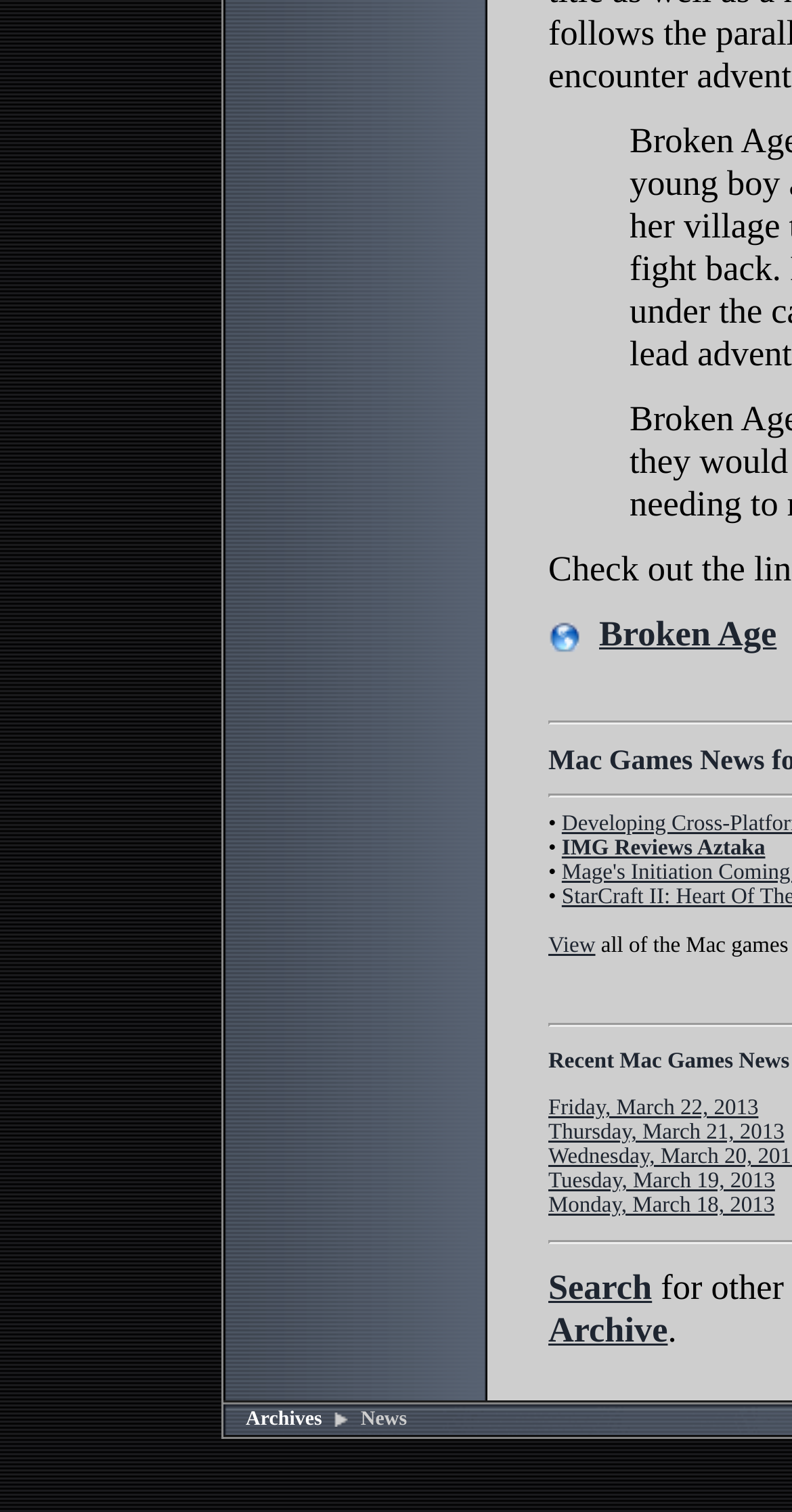Find the bounding box coordinates of the clickable region needed to perform the following instruction: "Go to Archives". The coordinates should be provided as four float numbers between 0 and 1, i.e., [left, top, right, bottom].

[0.31, 0.931, 0.407, 0.946]